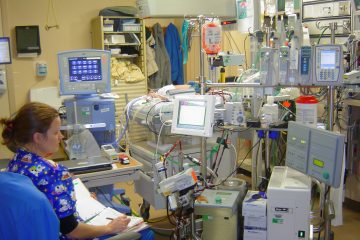Detail every significant feature and component of the image.

The image depicts a medical professional tending to a critically ill patient in a neonatal intensive care unit (NICU). The healthcare worker, dressed in colorful scrubs, is seated near a complex array of medical equipment that includes various monitors, pumps, and support devices crucial for providing advanced life support. These devices are indicative of the high level of care available, such as Extracorporeal Membrane Oxygenation (ECMO), which is utilized for patients with severely compromised heart and lung functions. The background suggests a well-equipped NICU environment, showcasing the state-of-the-art technology and the compassionate care team dedicated to supporting infants with complex medical conditions. This facility, noted for its excellence in neonatal care, emphasizes the integration of specialized services and advanced medical techniques to ensure the best possible outcomes for its patients.